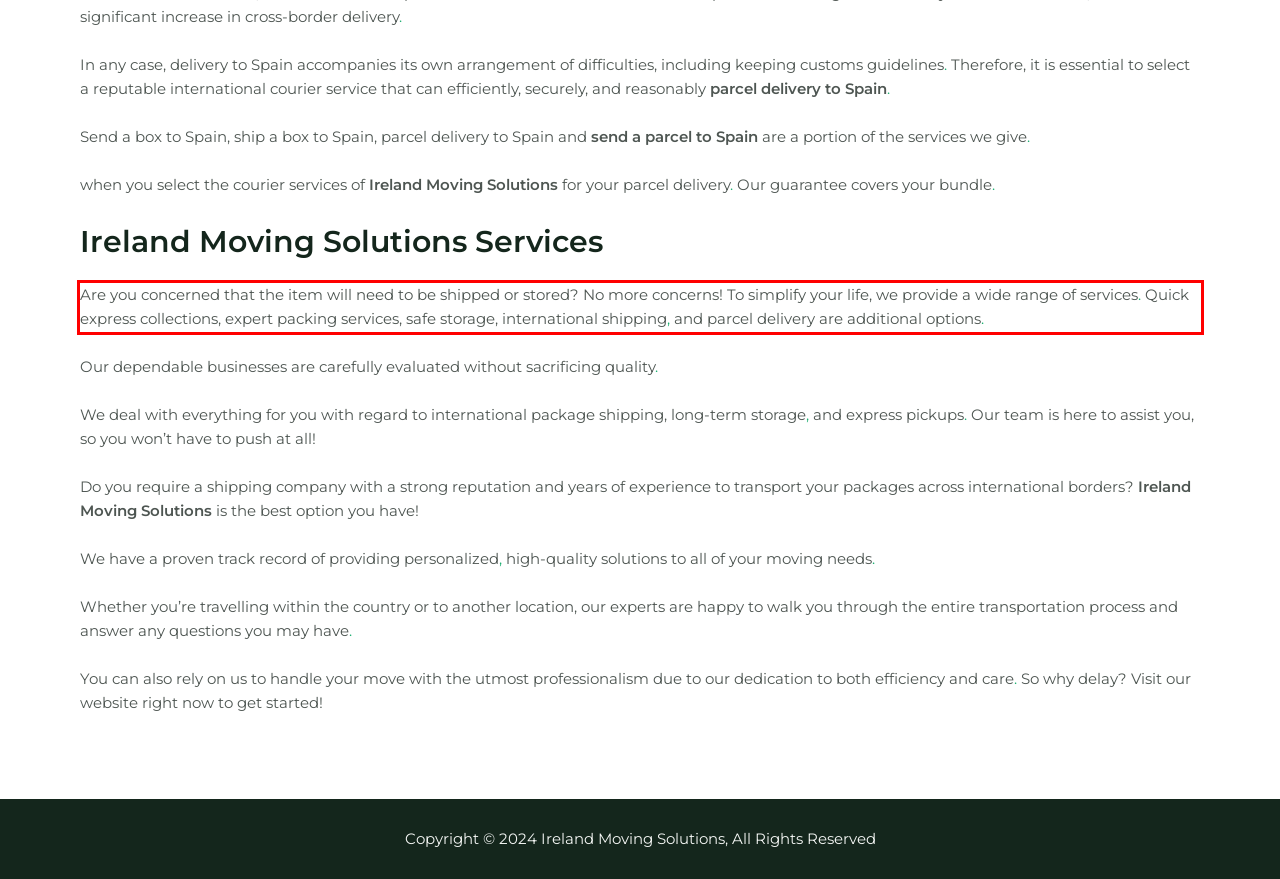View the screenshot of the webpage and identify the UI element surrounded by a red bounding box. Extract the text contained within this red bounding box.

Are you concerned that the item will need to be shipped or stored? No more concerns! To simplify your life, we provide a wide range of services. Quick express collections, expert packing services, safe storage, international shipping, and parcel delivery are additional options.